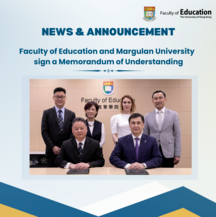Generate an elaborate description of what you see in the image.

The image showcases a significant moment in academic collaboration, capturing representatives from the Faculty of Education at the University of Hong Kong and Margulan University. In the foreground, two officials are seated at a table with a document, symbolizing the signing of a Memorandum of Understanding, while four additional members stand behind them, smiling. The backdrop features a branded sign indicating the Faculty of Education, reinforcing the formal nature of the occasion. This announcement highlights the commitment to strengthening academic ties and fostering educational initiatives between the two institutions.